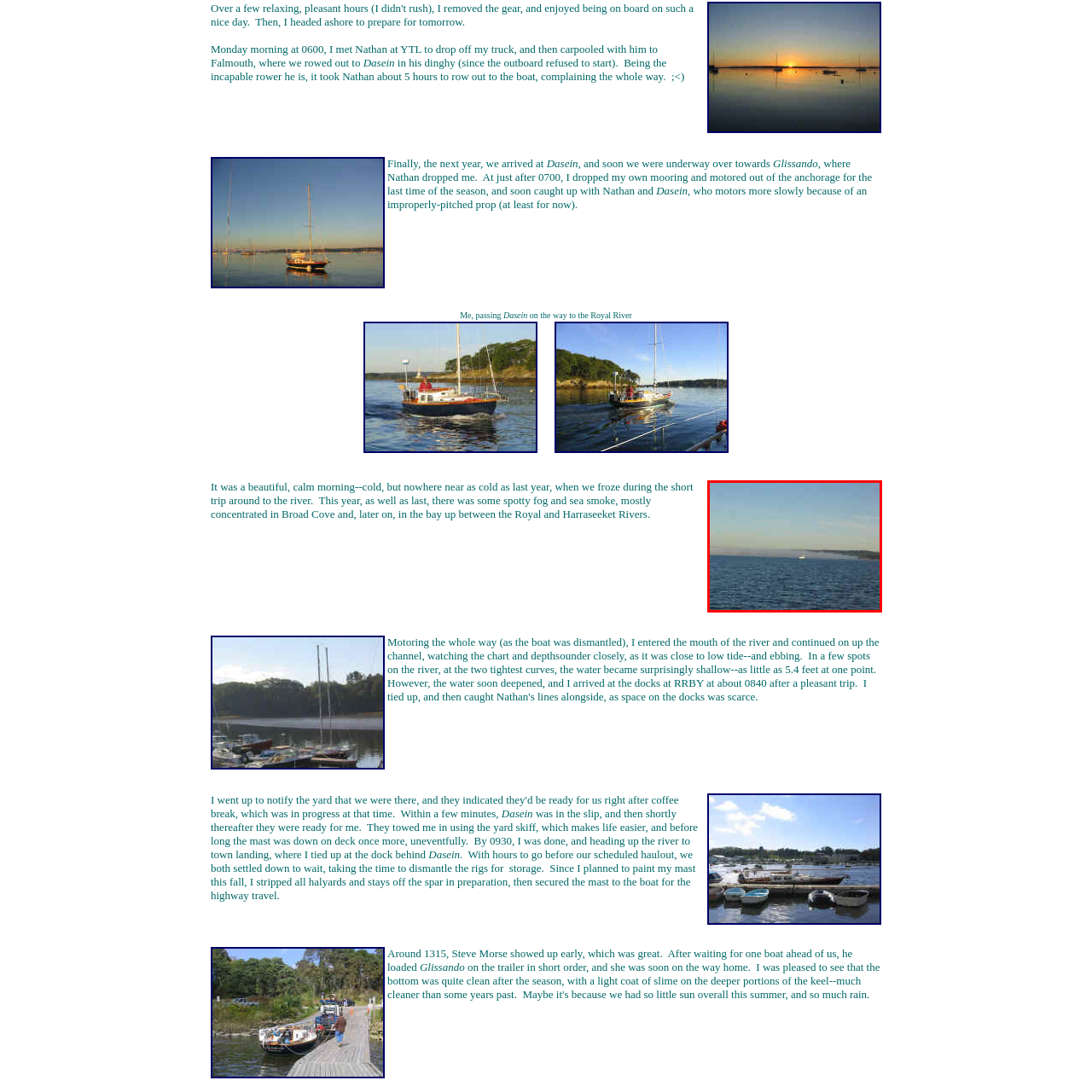Is the water calm or rough?
Analyze the image enclosed by the red bounding box and reply with a one-word or phrase answer.

Calm